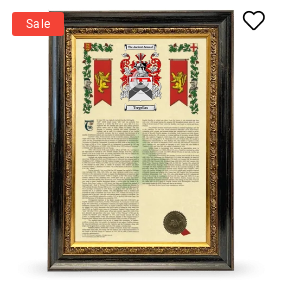Detail every visible element in the image extensively.

This elegant framed document features a beautifully designed family crest, prominently displayed at the top with two vibrant red banners and floral motifs highlighting the heritage. The crest is accompanied by a detailed description of the family's history, printed in an ornate font on parchment-like paper. The document is sealed with a traditional emblem at the bottom, symbolizing authenticity. Positioned within an ornate frame, this heirloom piece is part of a sale promotion, indicated by a bold red "Sale" tag in the upper left corner. Ideal for those looking to celebrate their ancestry, this artifact serves as a striking and meaningful addition to any home decor.